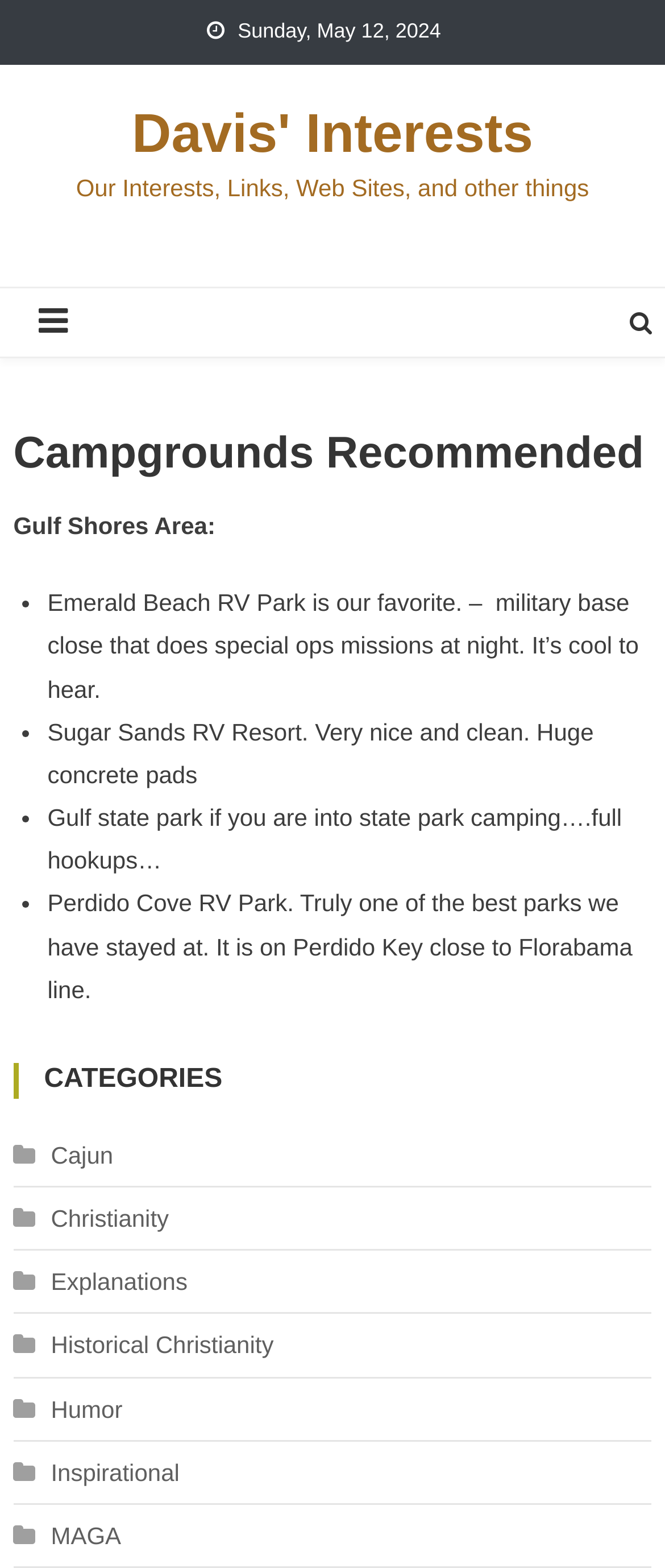Provide the bounding box coordinates of the HTML element described as: "Historical Christianity". The bounding box coordinates should be four float numbers between 0 and 1, i.e., [left, top, right, bottom].

[0.02, 0.844, 0.412, 0.872]